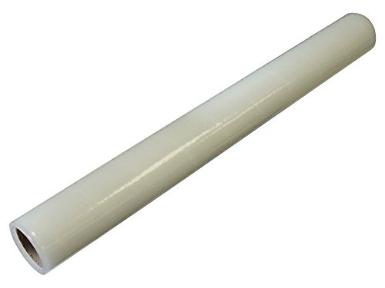Give a one-word or one-phrase response to the question: 
What type of material is the carpet protector made of?

Tough polythene